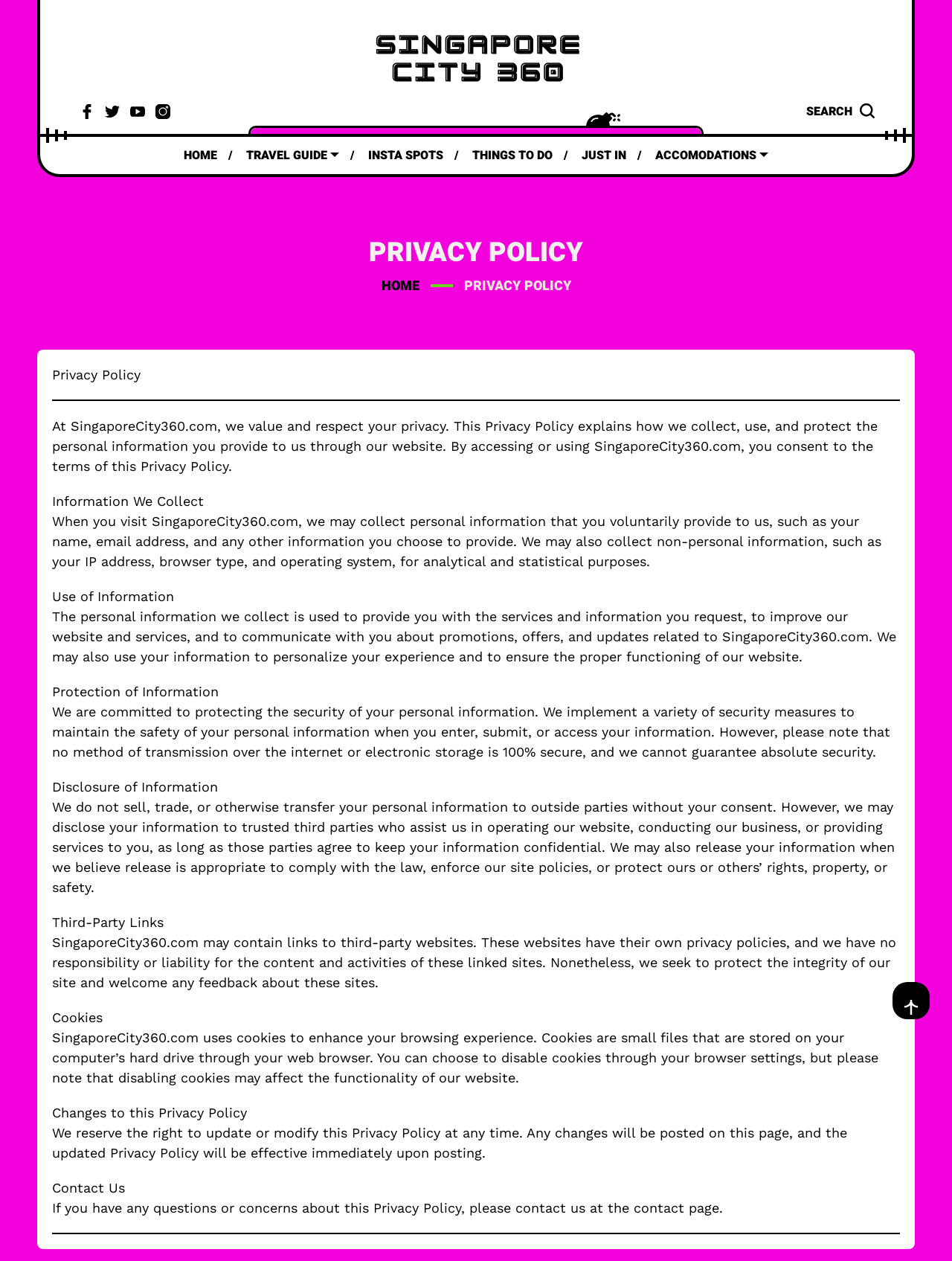Identify the bounding box coordinates of the region I need to click to complete this instruction: "Visit the HOME page".

[0.193, 0.109, 0.228, 0.138]